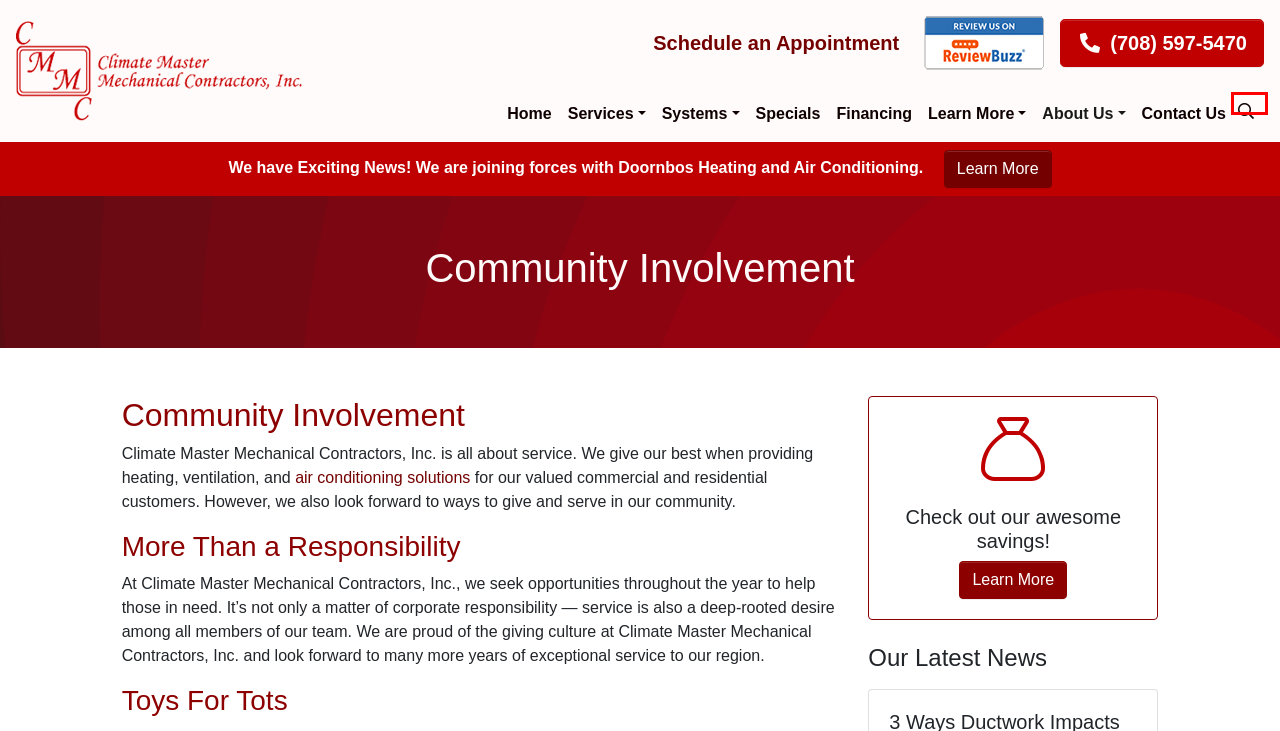Inspect the screenshot of a webpage with a red rectangle bounding box. Identify the webpage description that best corresponds to the new webpage after clicking the element inside the bounding box. Here are the candidates:
A. HVAC Specials Promotions & Offers | Tinley Park, IL | Climate Master Mechanical
B. Search
C. About Us | Tinley Park, IL | Climate Master Mechanical
D. Air Conditioning Repair, Replacement & Maintenance | Tinley Park, IL | Climate Master Mechanical
E. Furnace Repair | Climate Master Mechanical Contractors, Inc.
F. HVAC Systems Options | Tinley Park, IL | Climate Master Mechanical
G. Climate Master | Doornbos Heating and Air Conditioning | Alsip, IL
H. HVAC Financing Options | Tinley Park, IL | Climate Master Mechanical

B